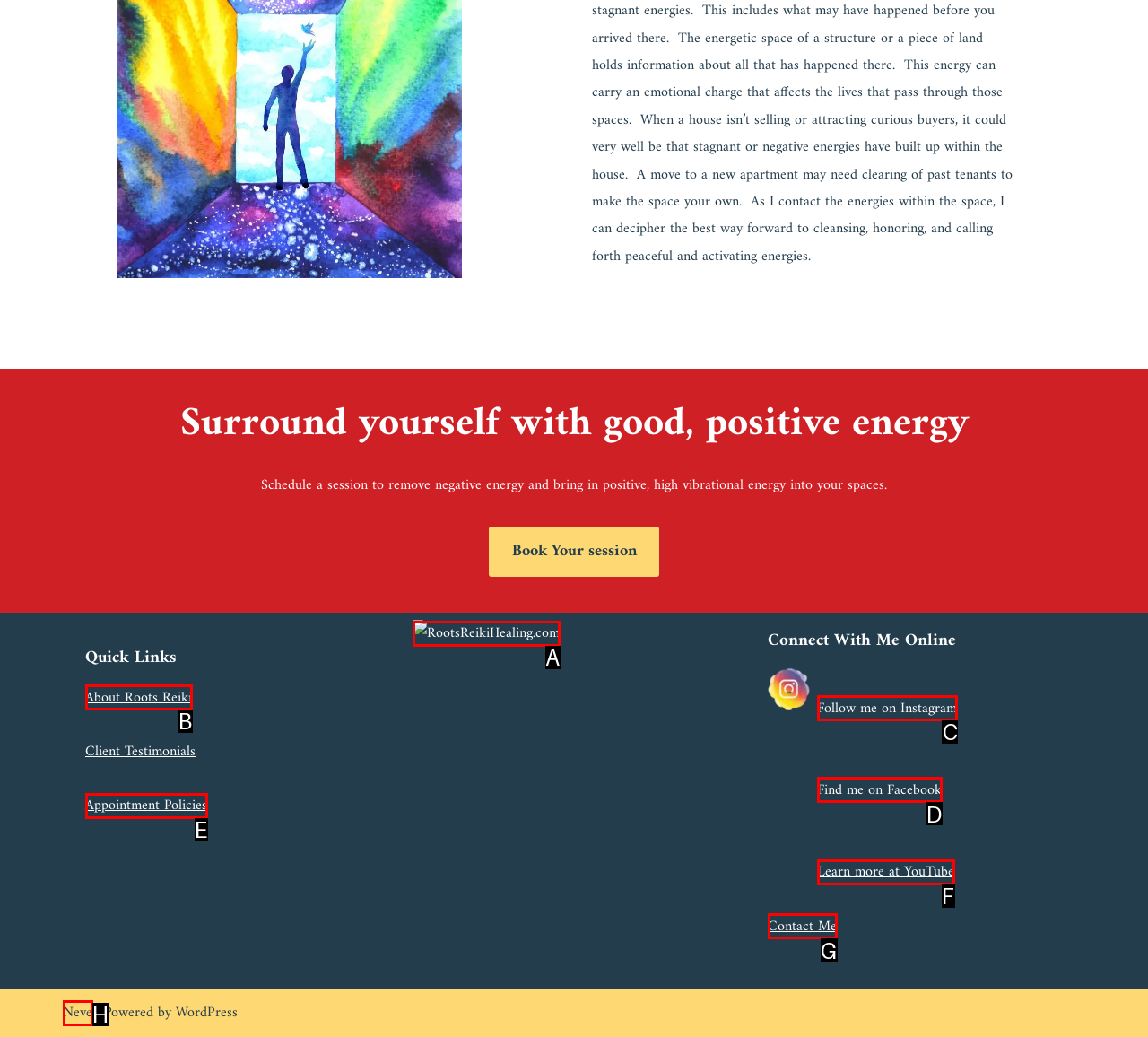Indicate which lettered UI element to click to fulfill the following task: Follow on Instagram
Provide the letter of the correct option.

C